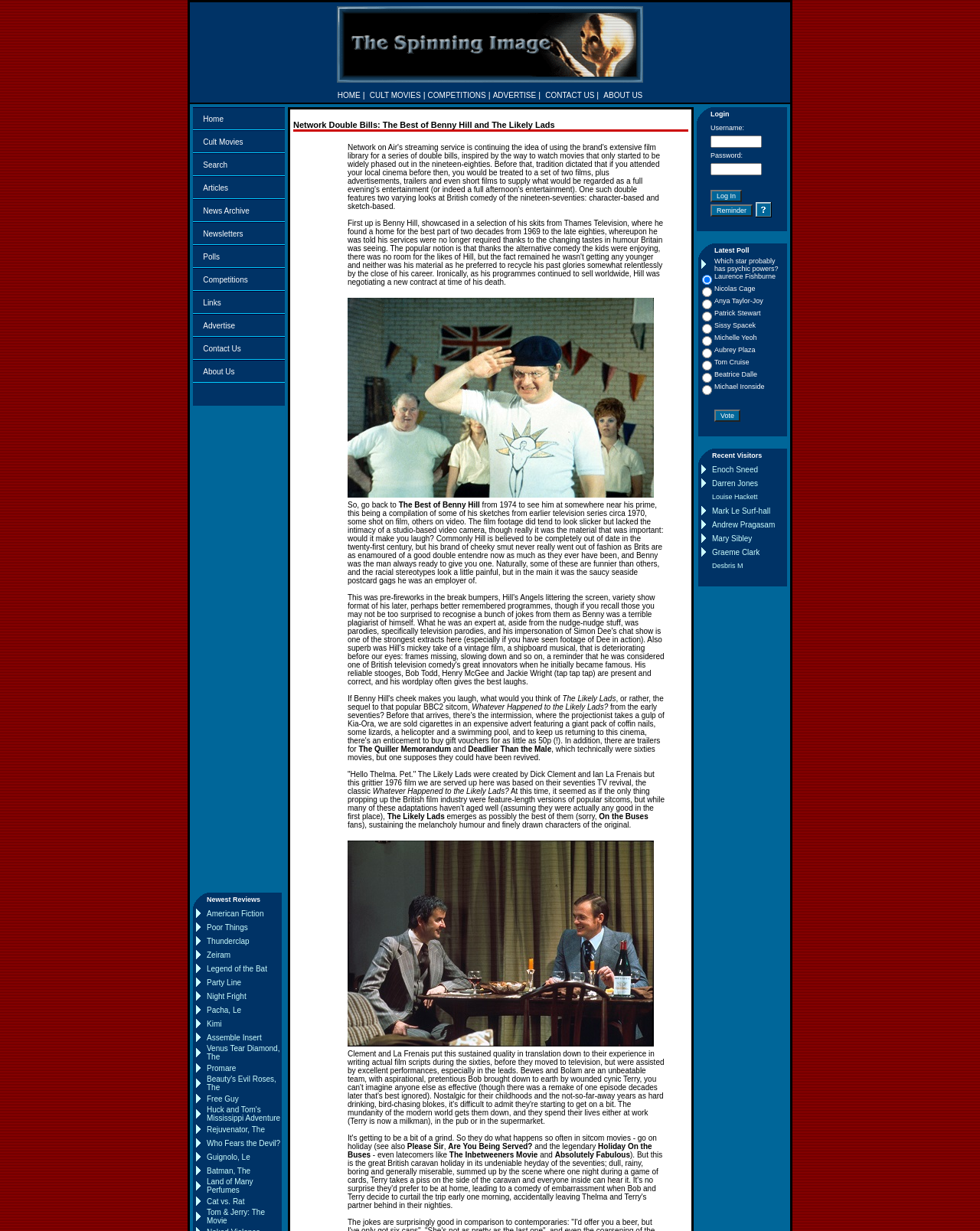How many grid cells are in the section below the top navigation menu?
Using the visual information from the image, give a one-word or short-phrase answer.

11